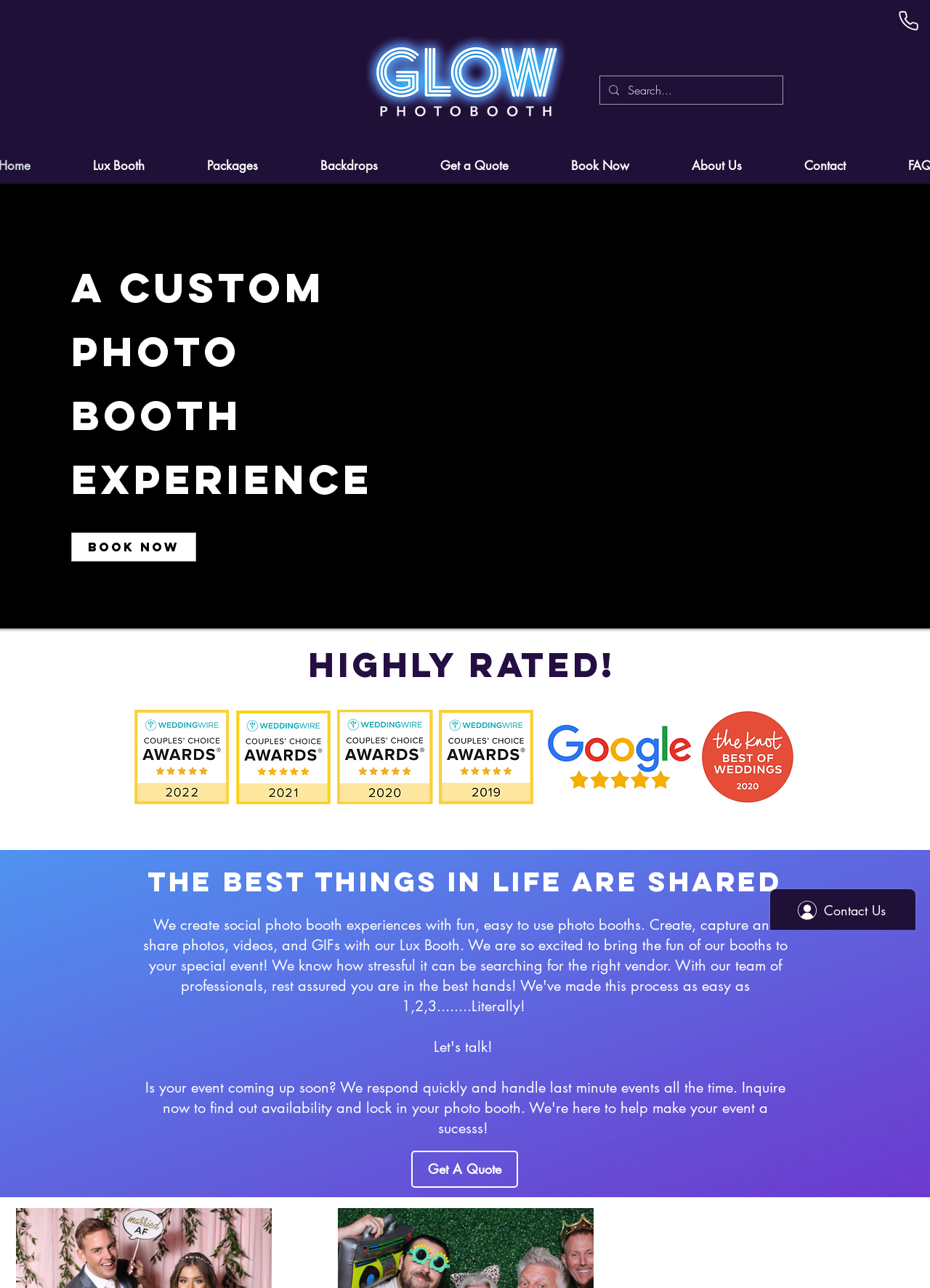Respond to the question below with a single word or phrase: What is the purpose of the search box?

To search the website